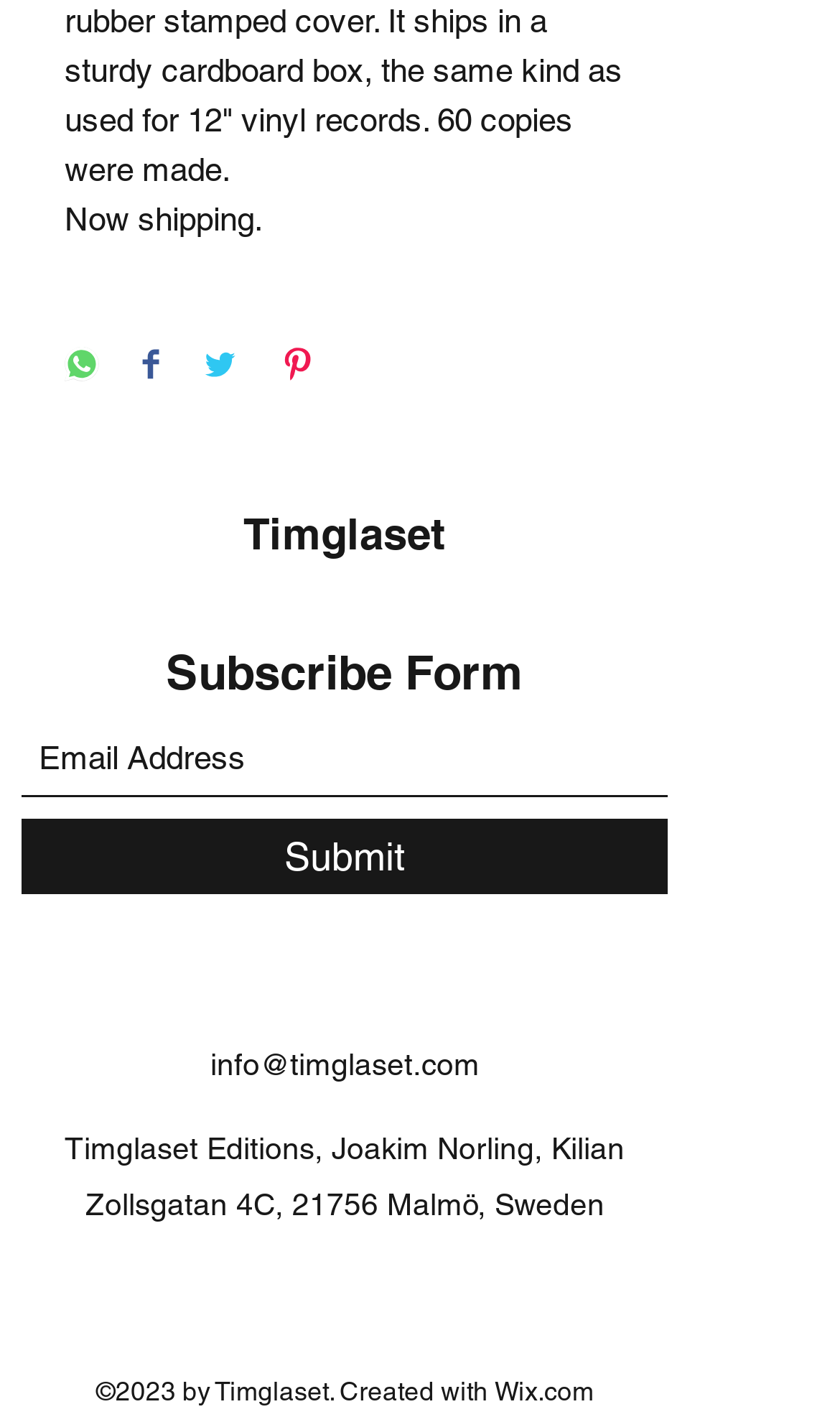Find the bounding box coordinates of the element to click in order to complete this instruction: "Contact via email". The bounding box coordinates must be four float numbers between 0 and 1, denoted as [left, top, right, bottom].

[0.25, 0.736, 0.571, 0.76]